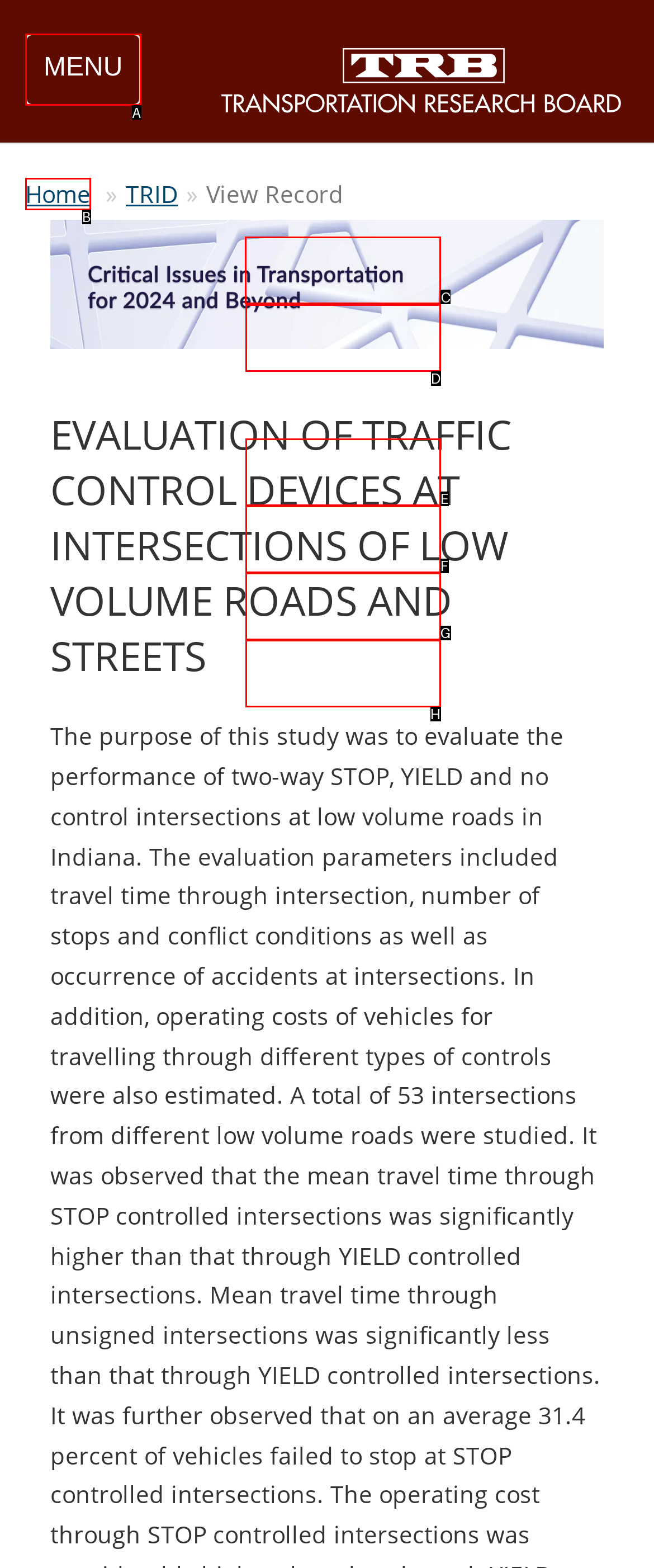Select the correct option from the given choices to perform this task: Go to home page. Provide the letter of that option.

C